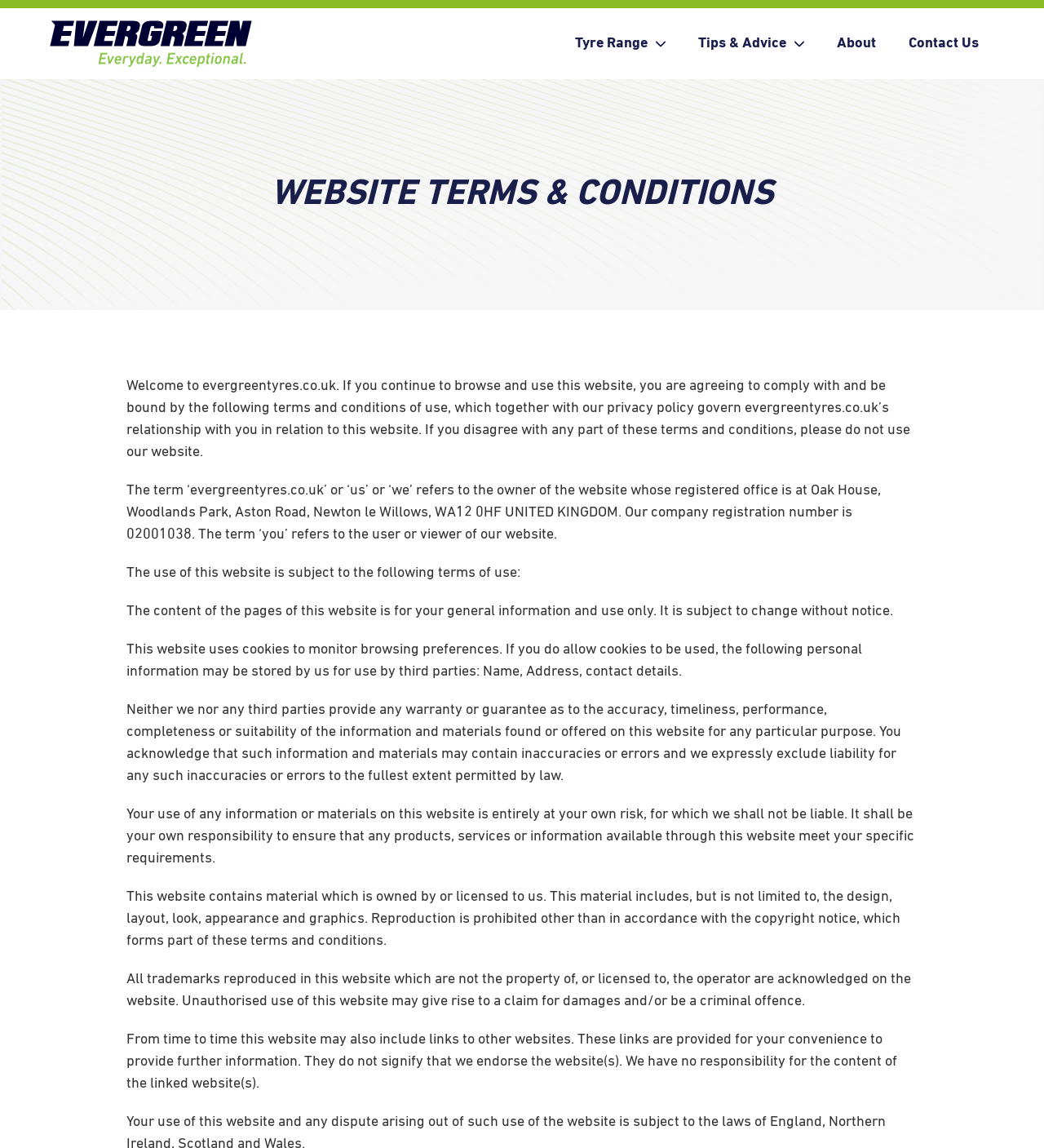Examine the screenshot and answer the question in as much detail as possible: What is the address of Evergreen Tyres?

The address of Evergreen Tyres is Oak House, Woodlands Park, Aston Road, Newton le Willows, WA12 0HF UNITED KINGDOM, which is mentioned in the terms and conditions section of the webpage, specifically in the paragraph that describes the owner of the website.